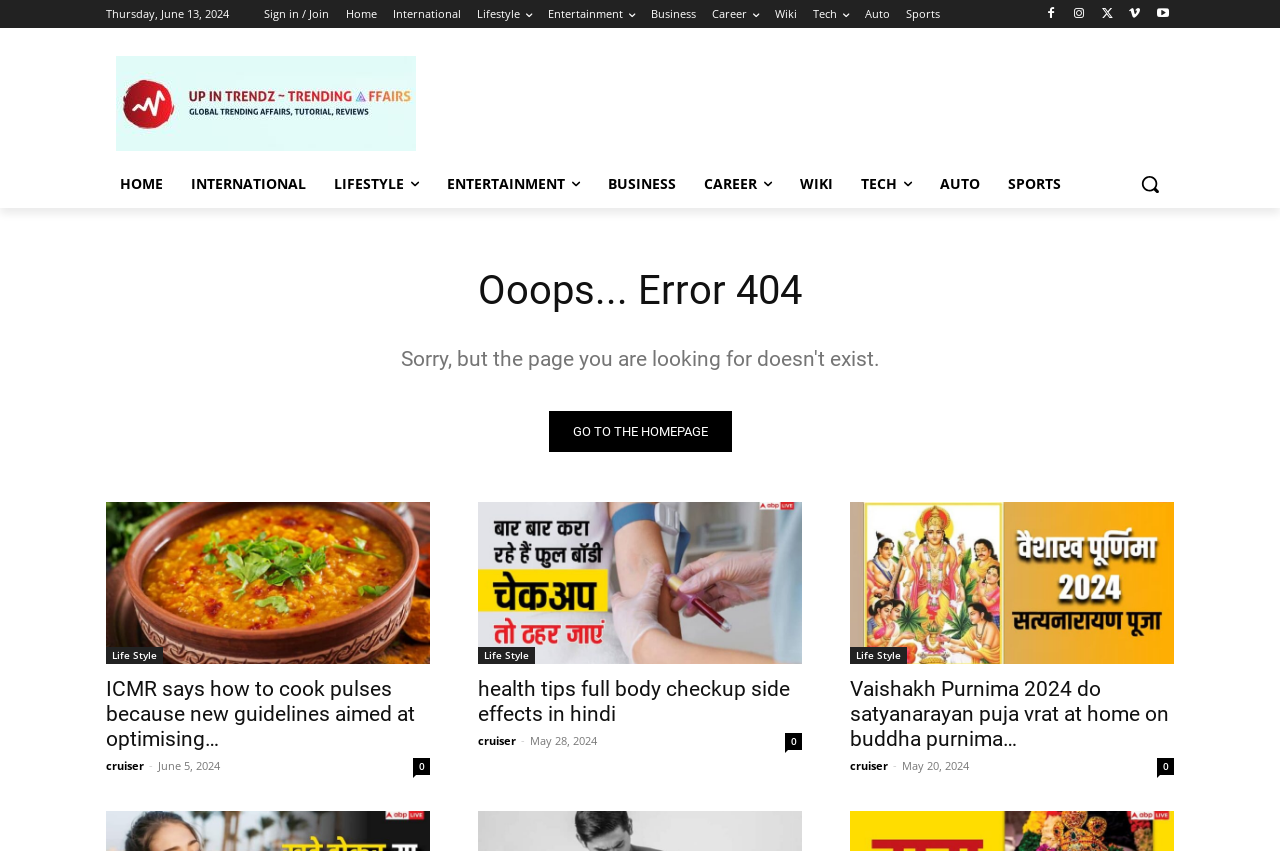Determine the coordinates of the bounding box that should be clicked to complete the instruction: "Click the 'Submit' button". The coordinates should be represented by four float numbers between 0 and 1: [left, top, right, bottom].

None